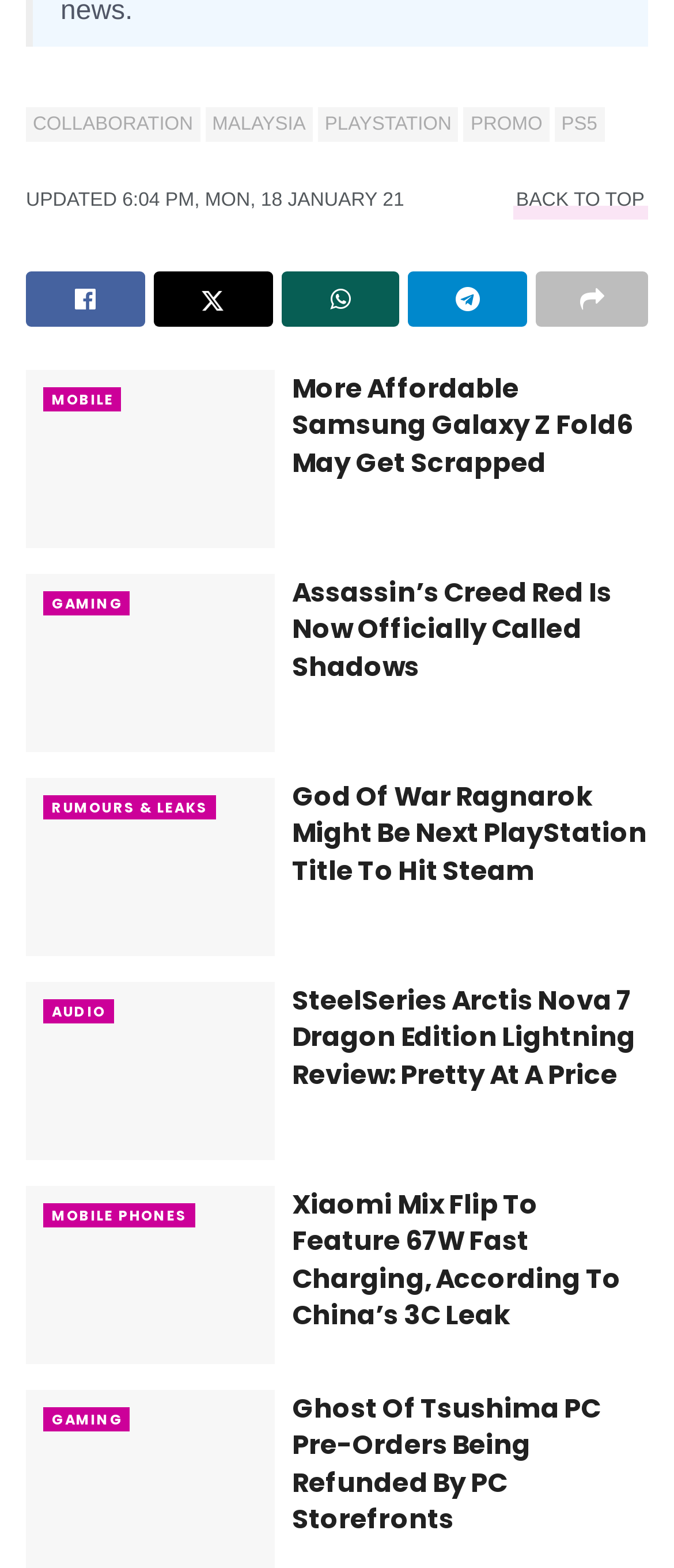Please answer the following question using a single word or phrase: How many images are in the last article?

1